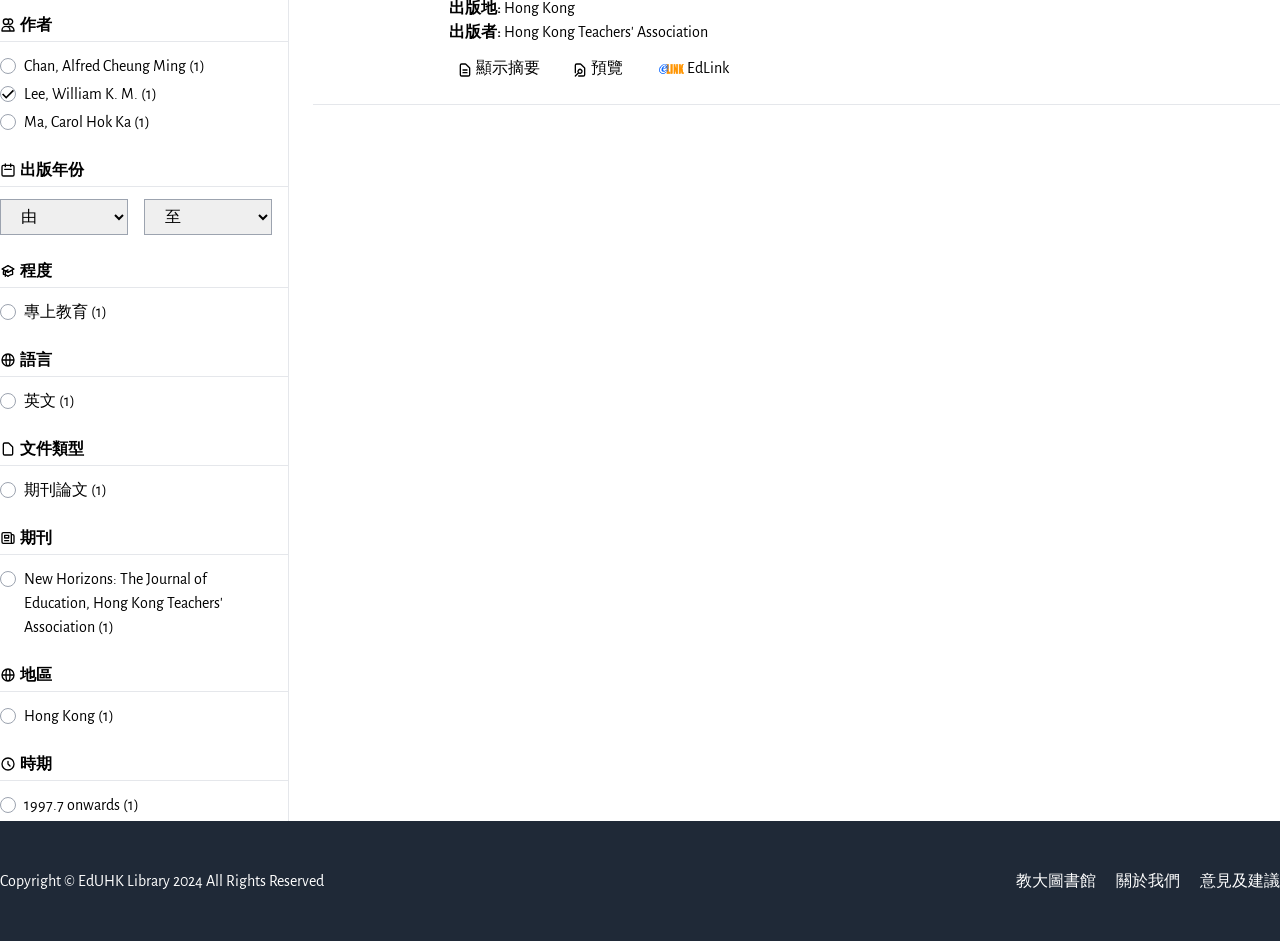Locate the bounding box of the UI element defined by this description: "關於我們". The coordinates should be given as four float numbers between 0 and 1, formatted as [left, top, right, bottom].

[0.872, 0.924, 0.922, 0.949]